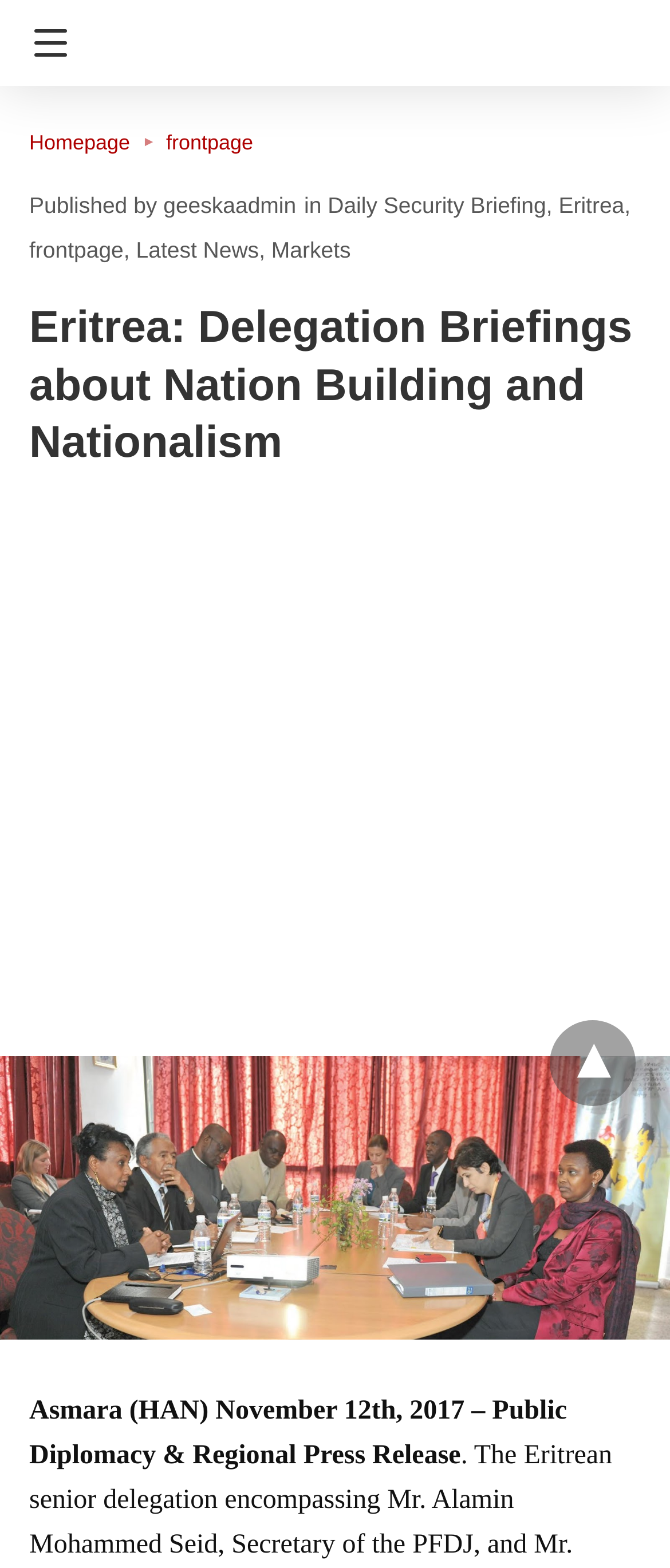Use a single word or phrase to answer the question: 
What is the username of the administrator?

geeskaadmin